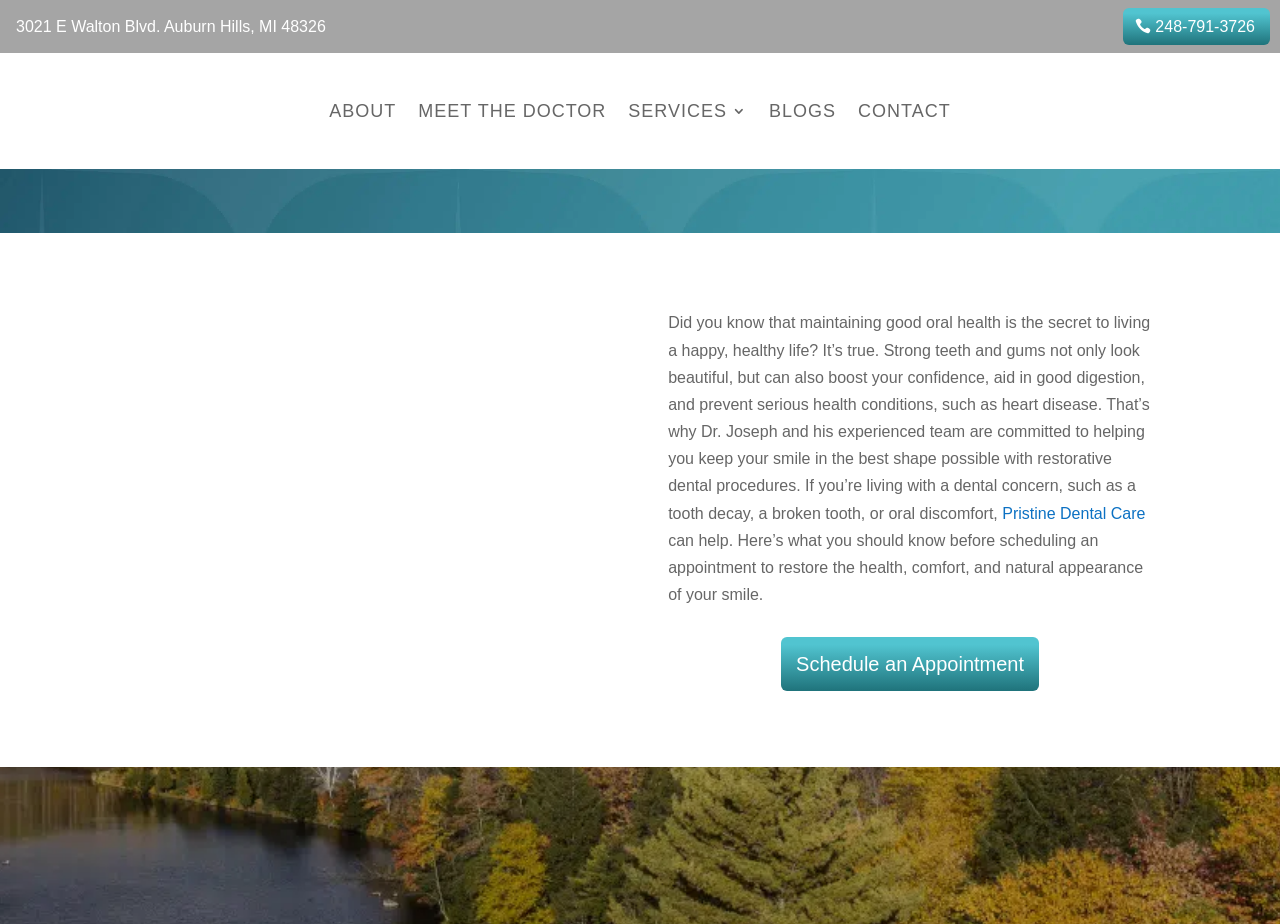Locate and extract the text of the main heading on the webpage.

Restorative Dental Care in Auburn Hills MI